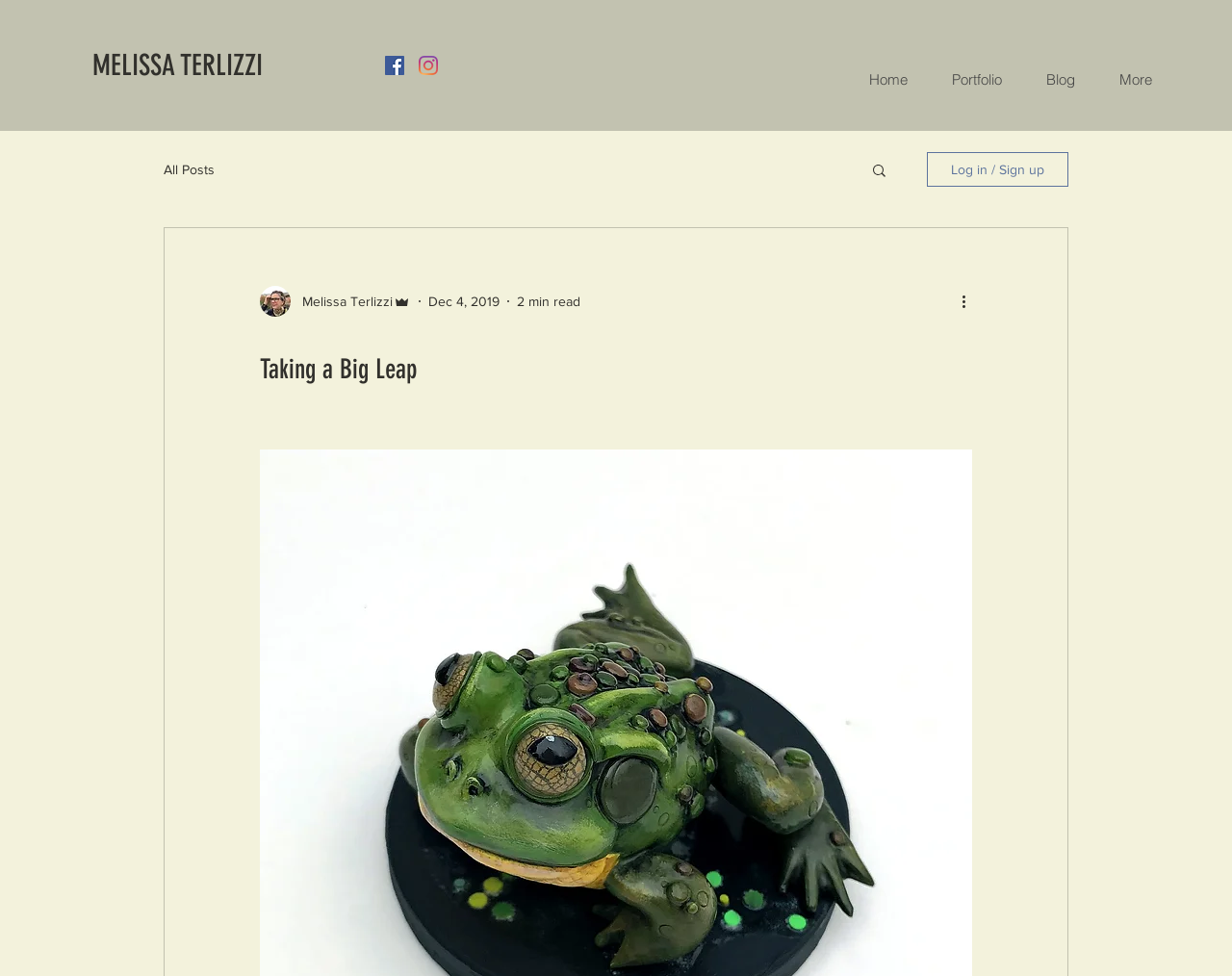Locate the headline of the webpage and generate its content.

Taking a Big Leap